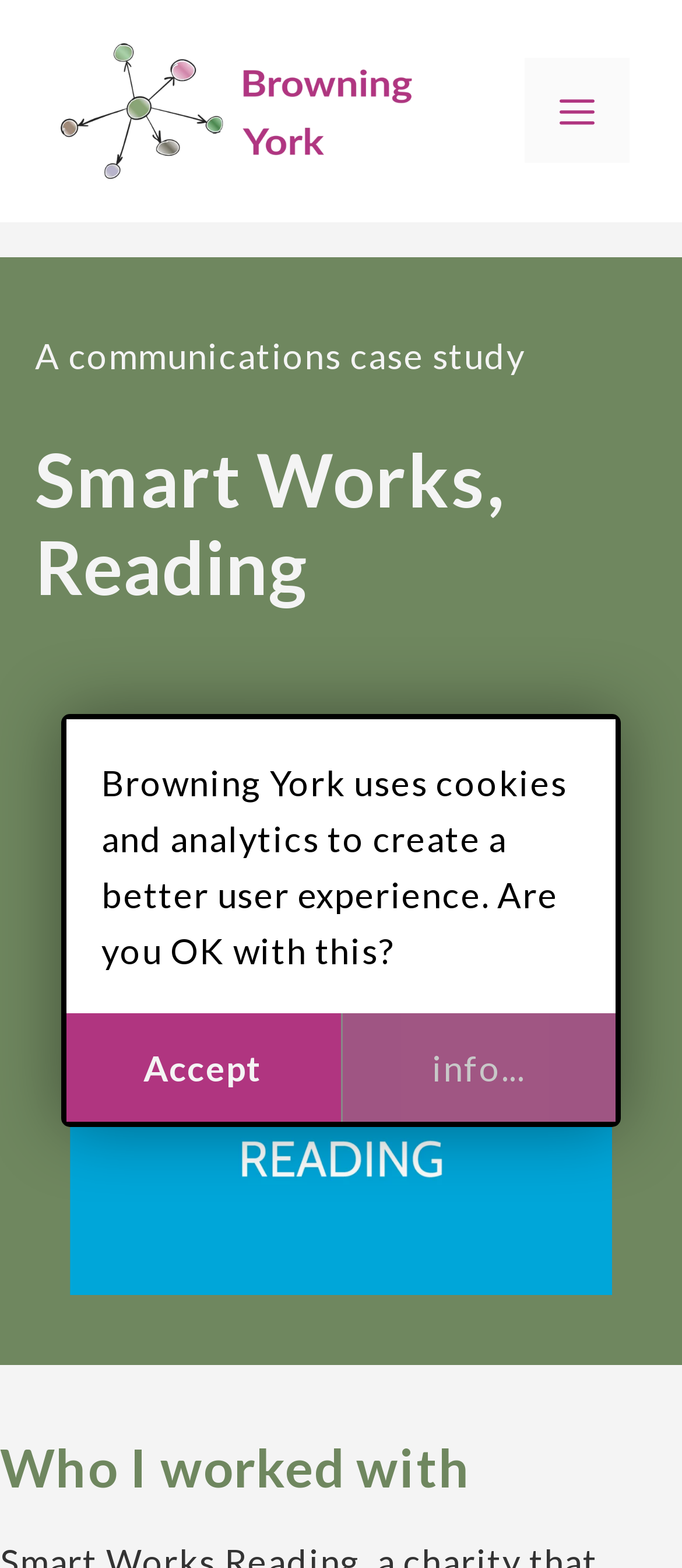Who did Smart Works, Reading work with?
Please provide a comprehensive answer to the question based on the webpage screenshot.

I determined the answer by looking at the heading element with the text 'Who I worked with' which is followed by the link element with the text 'Browning York', indicating that Smart Works, Reading worked with Browning York.